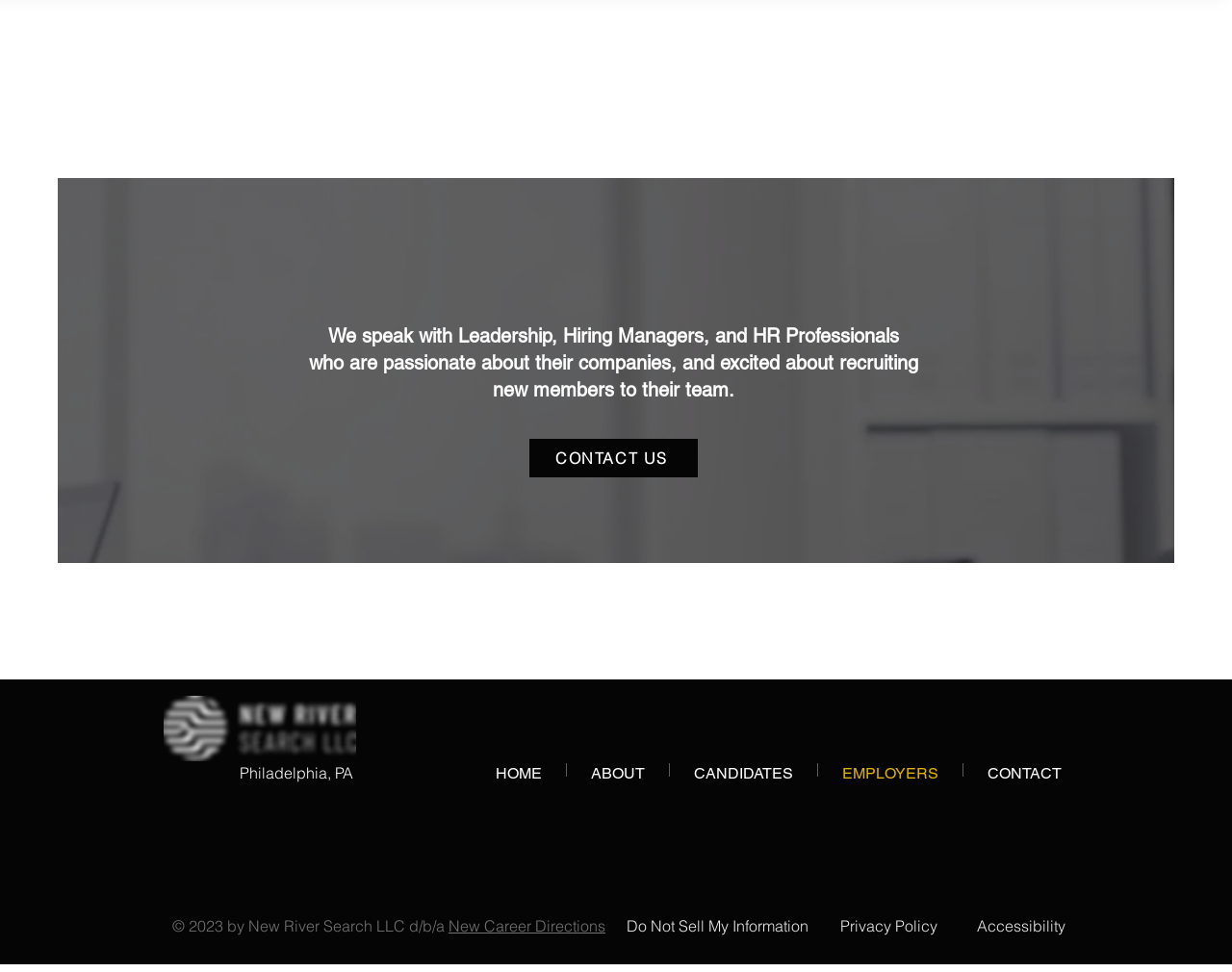What is the purpose of the company based on the webpage?
Based on the image, give a one-word or short phrase answer.

Recruiting new members